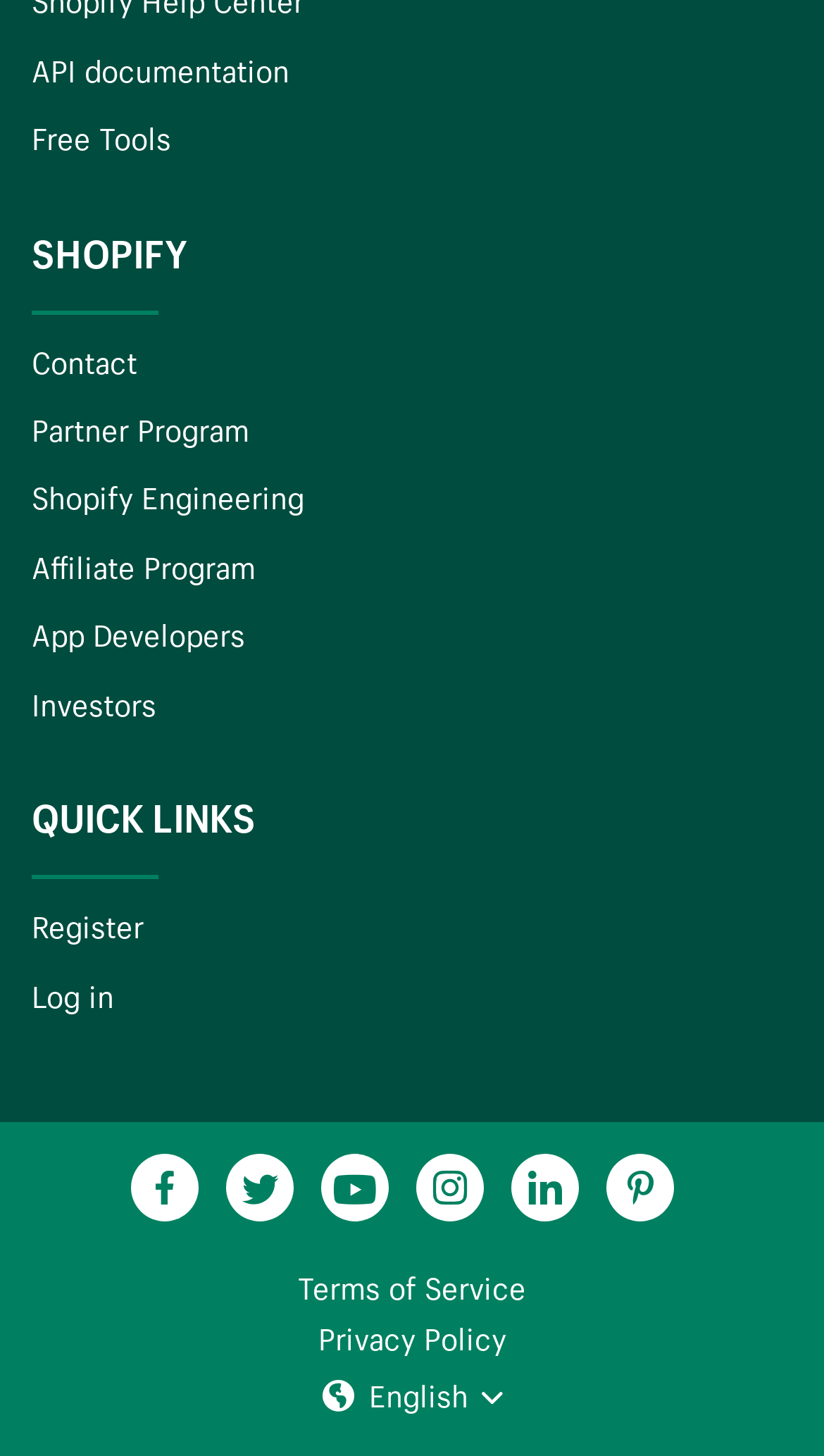How many links are there in the top navigation bar?
Using the screenshot, give a one-word or short phrase answer.

7